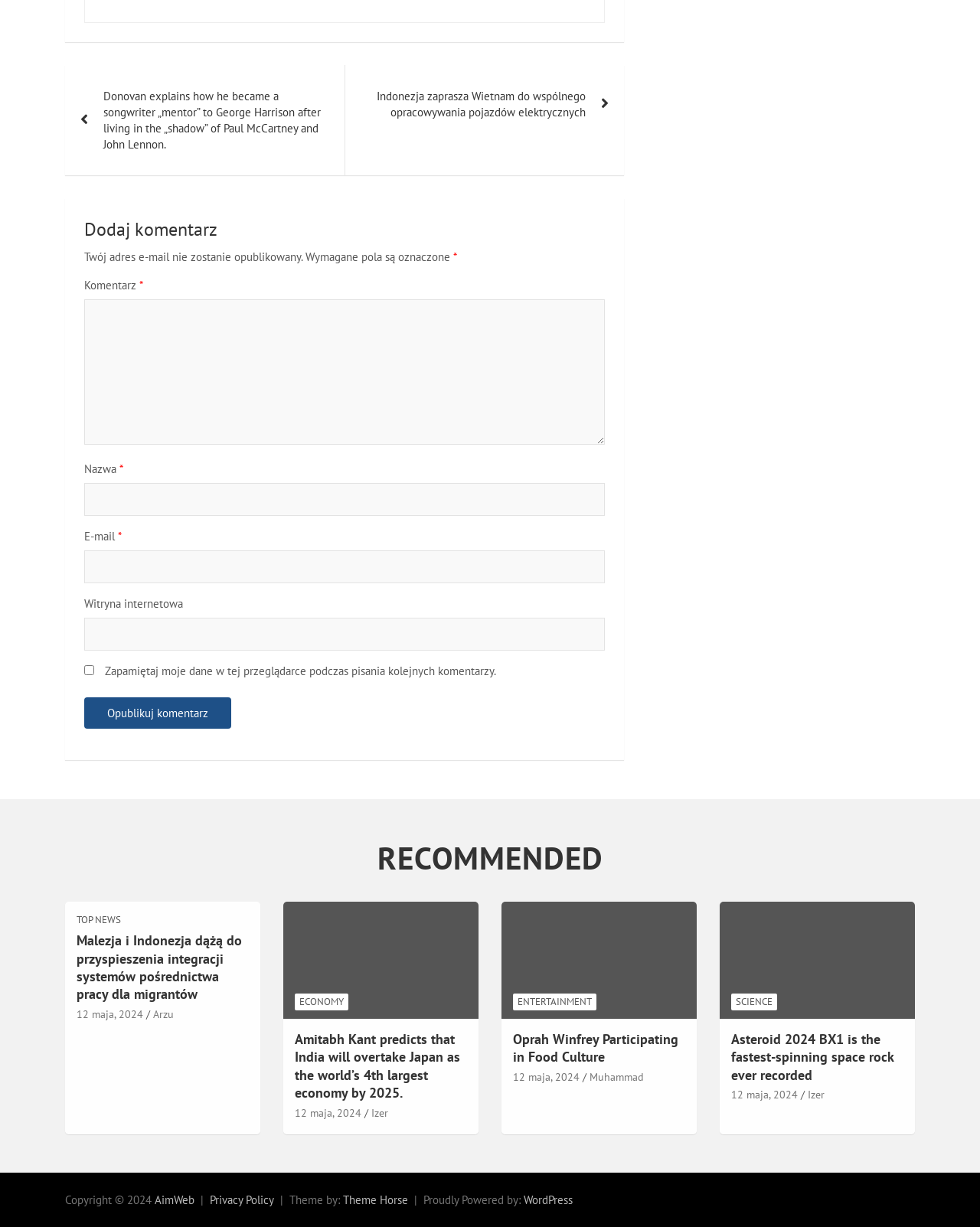Identify the bounding box coordinates for the UI element described by the following text: "12 maja, 2024". Provide the coordinates as four float numbers between 0 and 1, in the format [left, top, right, bottom].

[0.078, 0.821, 0.146, 0.833]